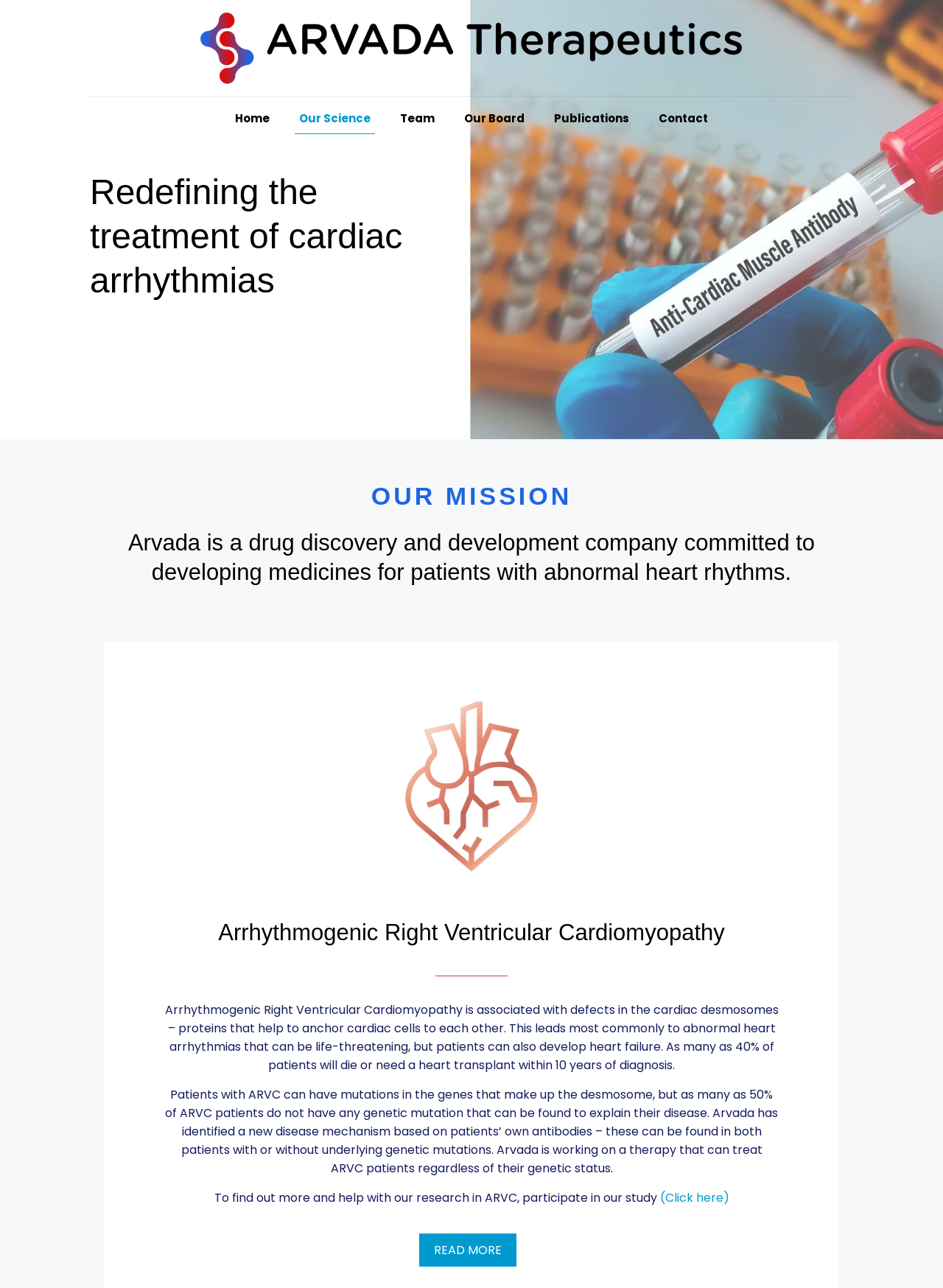What can be done to help with Arvada's research in ARVC?
Give a comprehensive and detailed explanation for the question.

The webpage mentions that 'to find out more and help with our research in ARVC, participate in our study'. This suggests that participating in their study is a way to help with their research in ARVC.